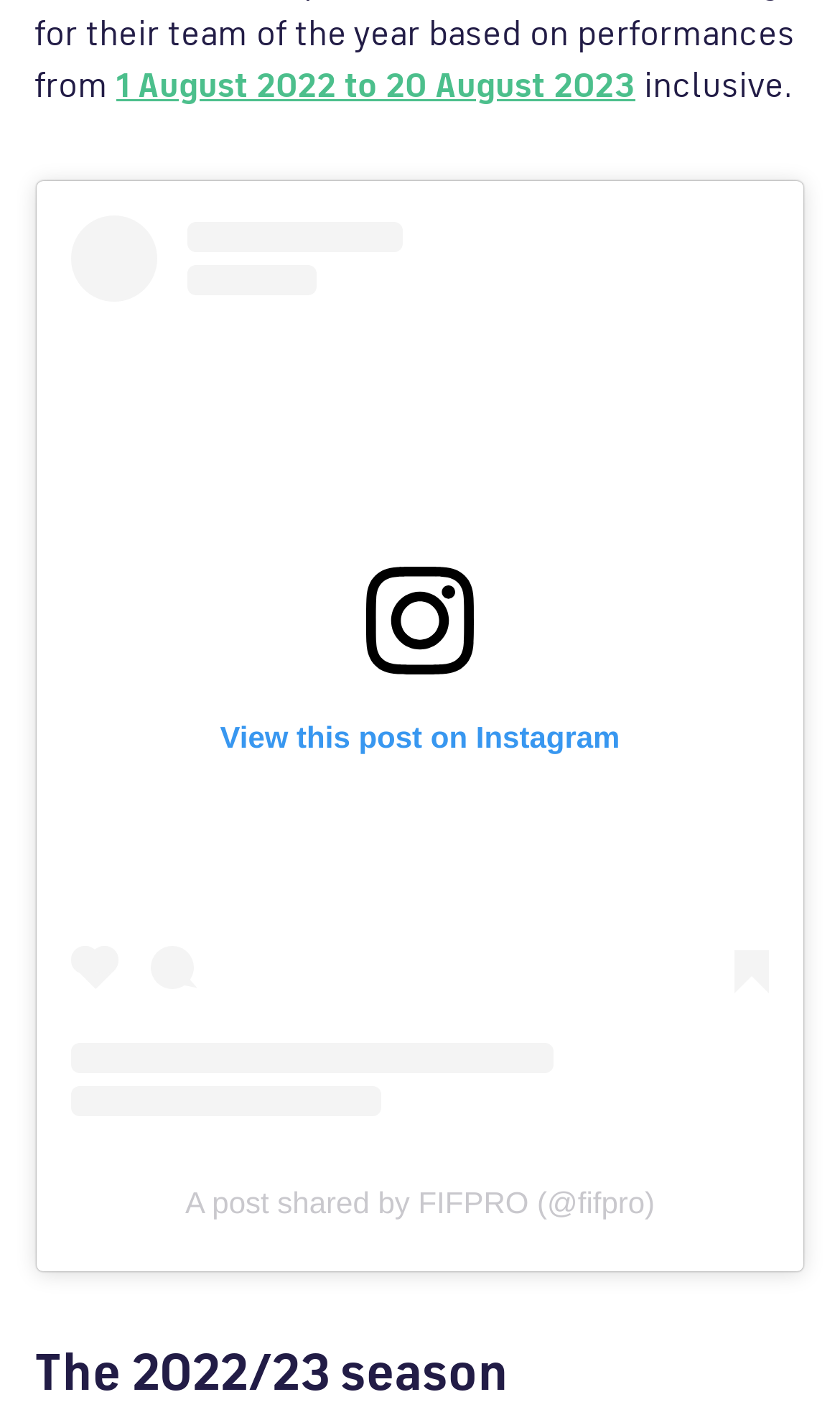Answer this question using a single word or a brief phrase:
What is the season mentioned in the heading?

2022/23